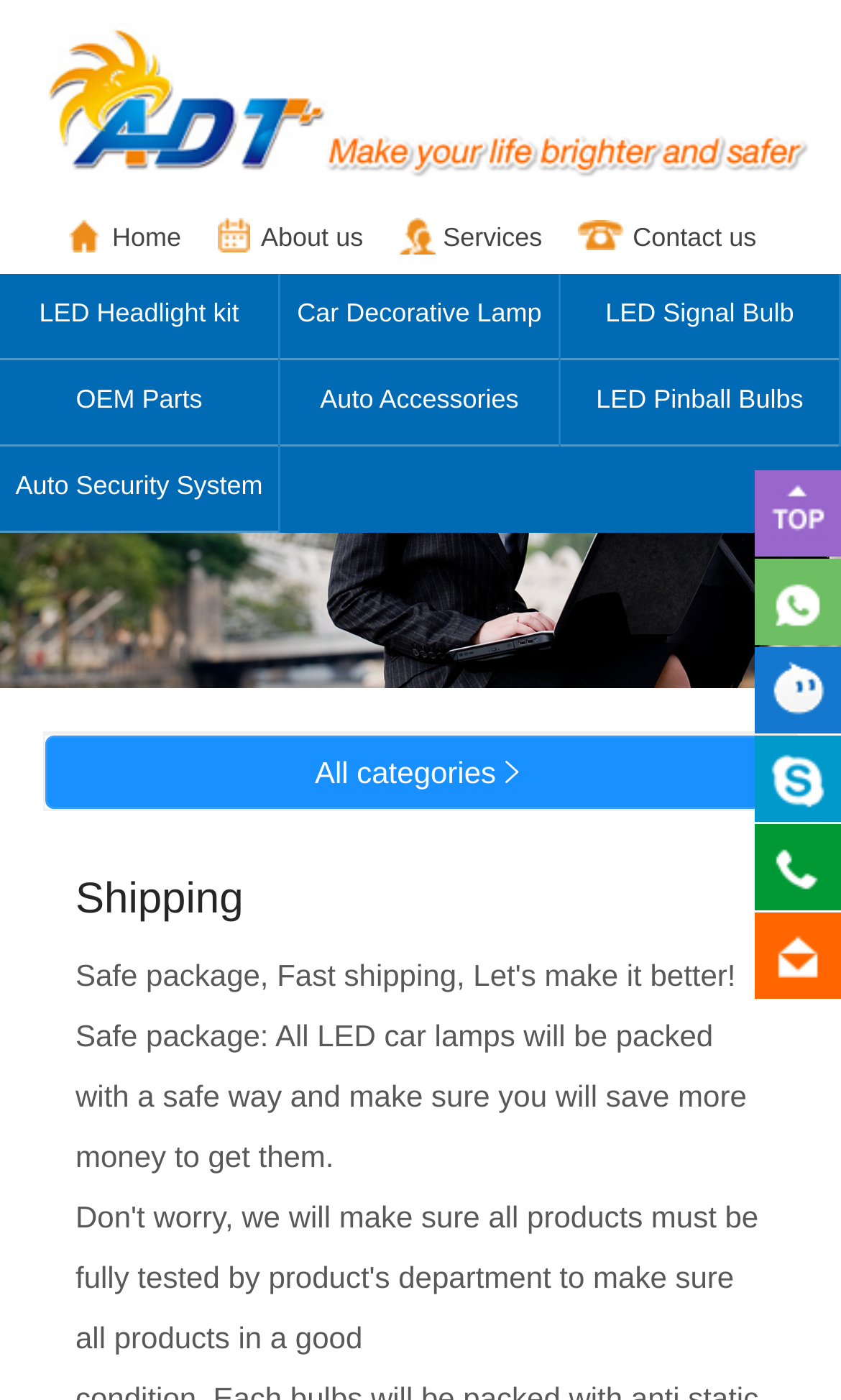Locate the bounding box coordinates of the clickable element to fulfill the following instruction: "Enter text in the first field". Provide the coordinates as four float numbers between 0 and 1 in the format [left, top, right, bottom].

None